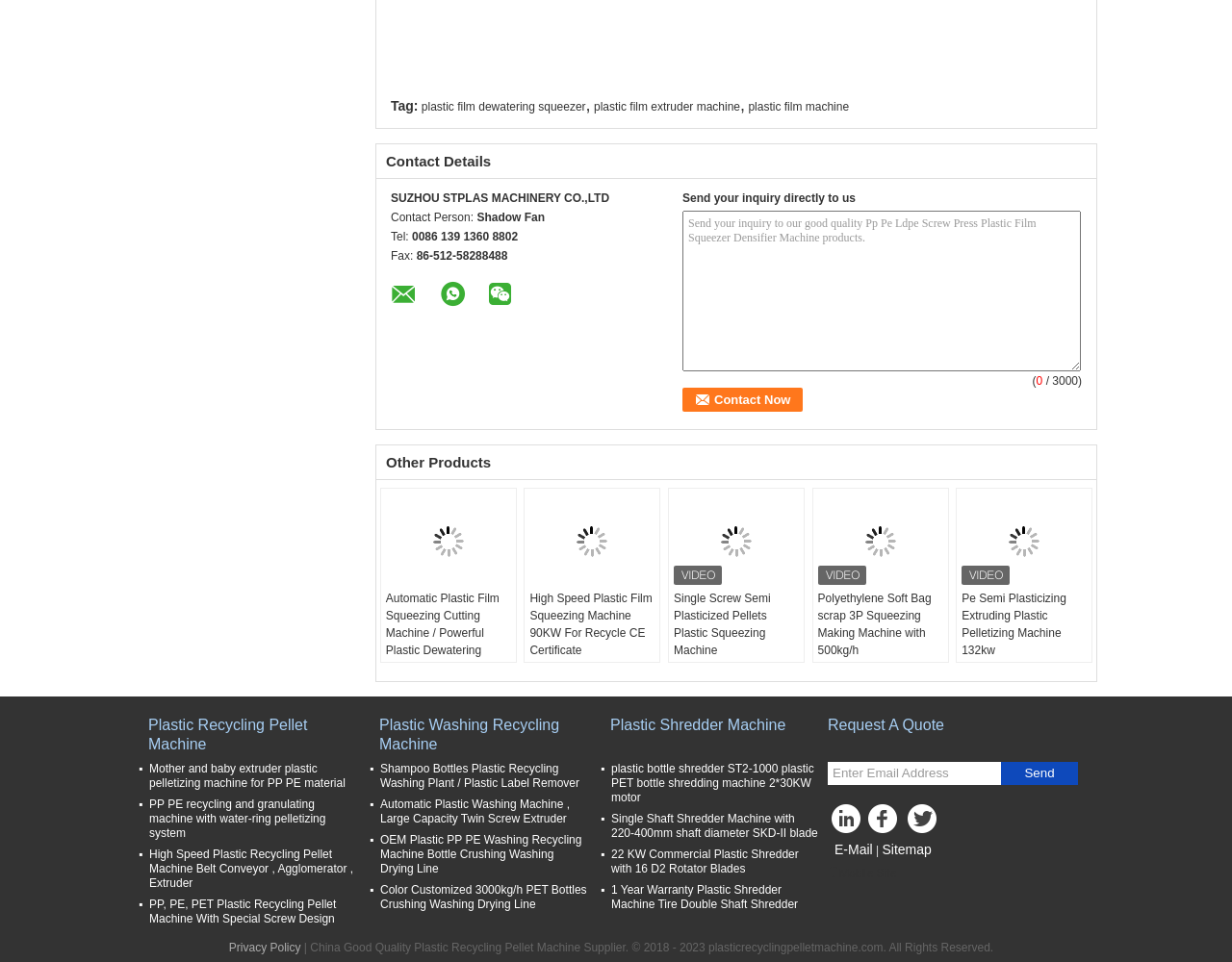What is the phone number of the company?
Based on the screenshot, provide a one-word or short-phrase response.

0086 139 1360 8802